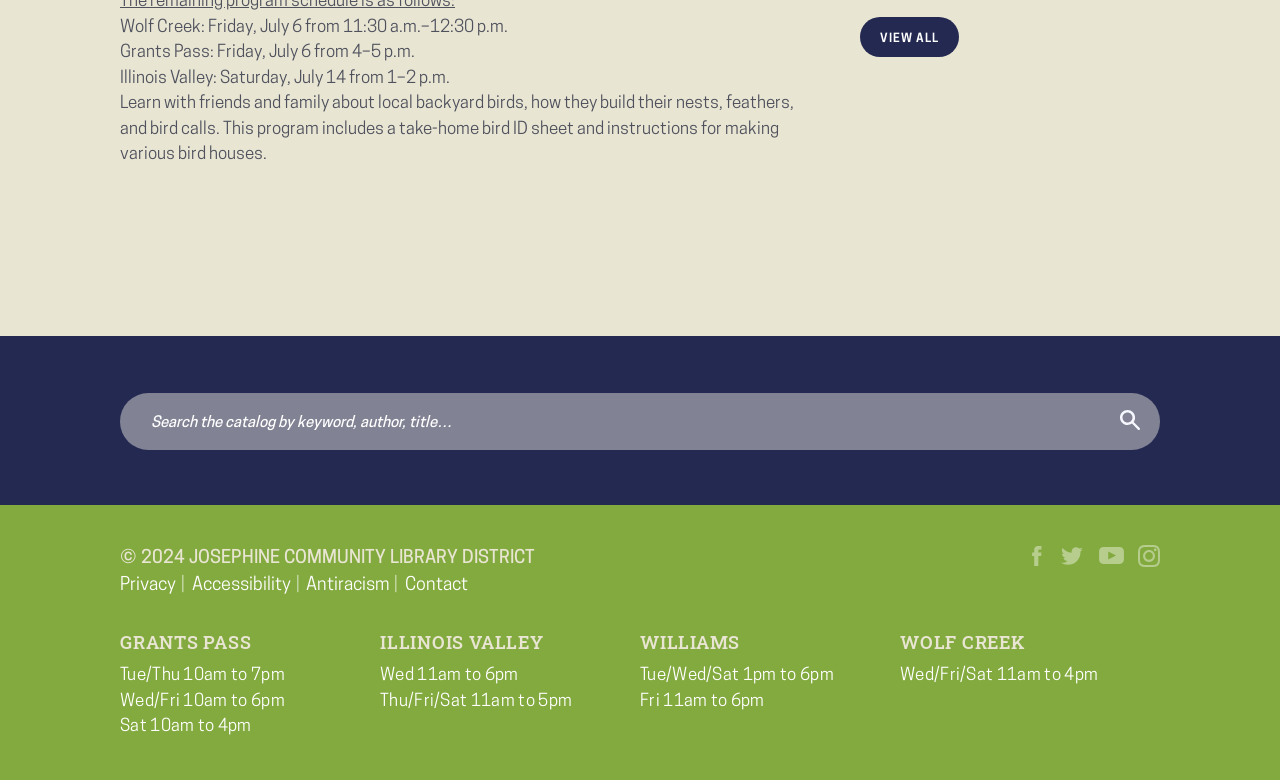Bounding box coordinates must be specified in the format (top-left x, top-left y, bottom-right x, bottom-right y). All values should be floating point numbers between 0 and 1. What are the bounding box coordinates of the UI element described as: Accessibility

[0.15, 0.738, 0.227, 0.763]